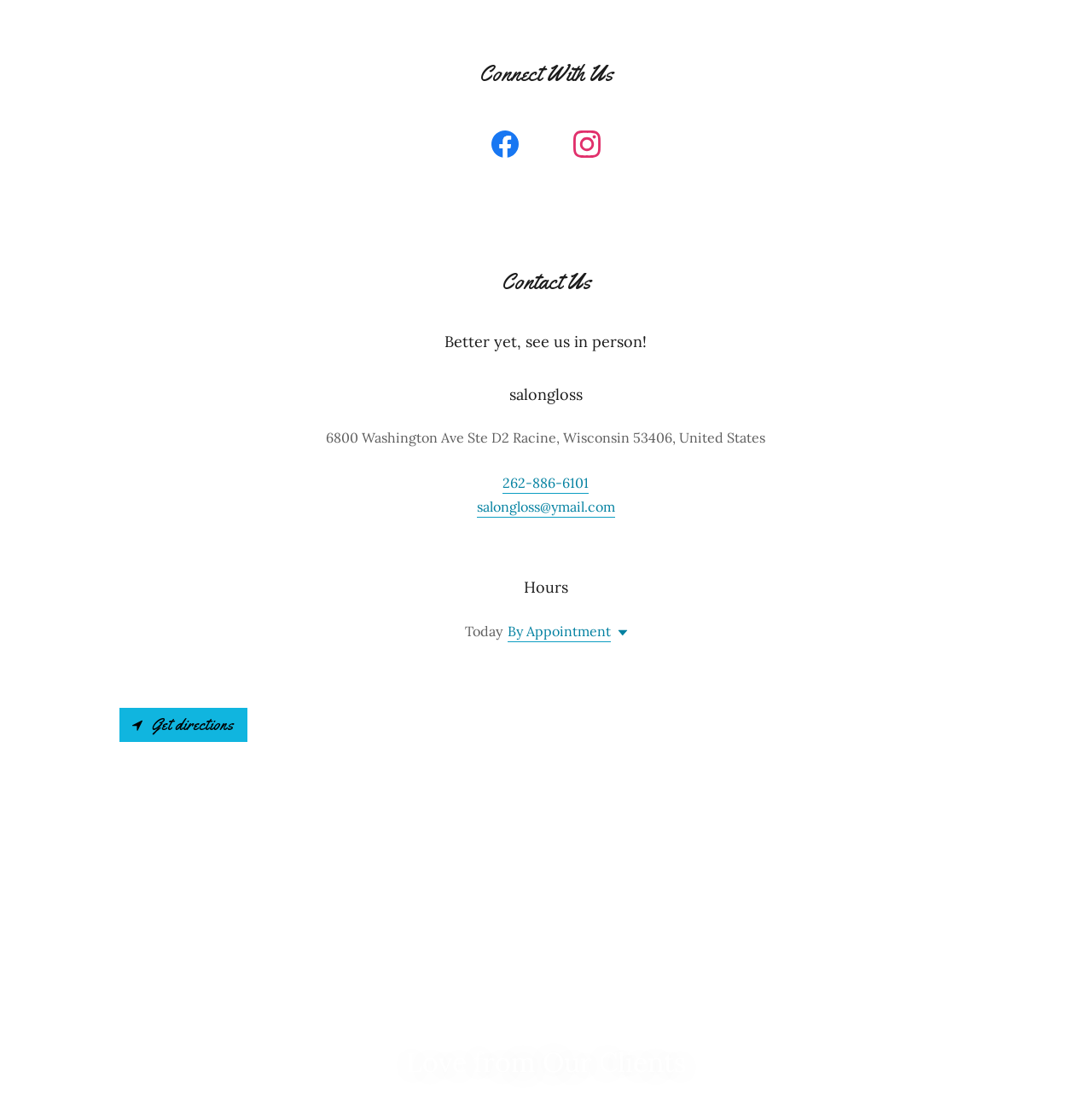With reference to the screenshot, provide a detailed response to the question below:
What is the phone number of the business?

I found the phone number by looking at the link element that contains the phone number, which is located below the address information.